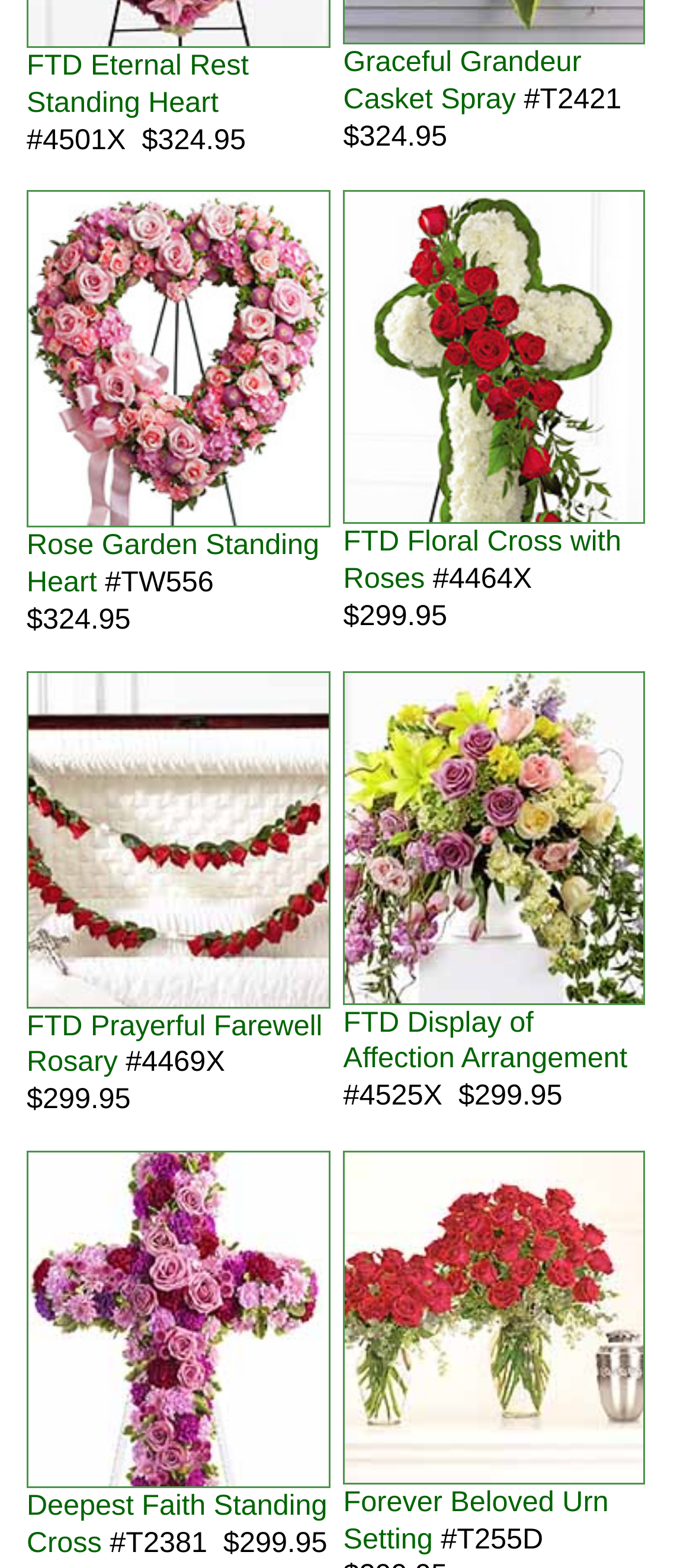Given the element description: "Rose Garden Standing Heart", predict the bounding box coordinates of the UI element it refers to, using four float numbers between 0 and 1, i.e., [left, top, right, bottom].

[0.038, 0.338, 0.461, 0.382]